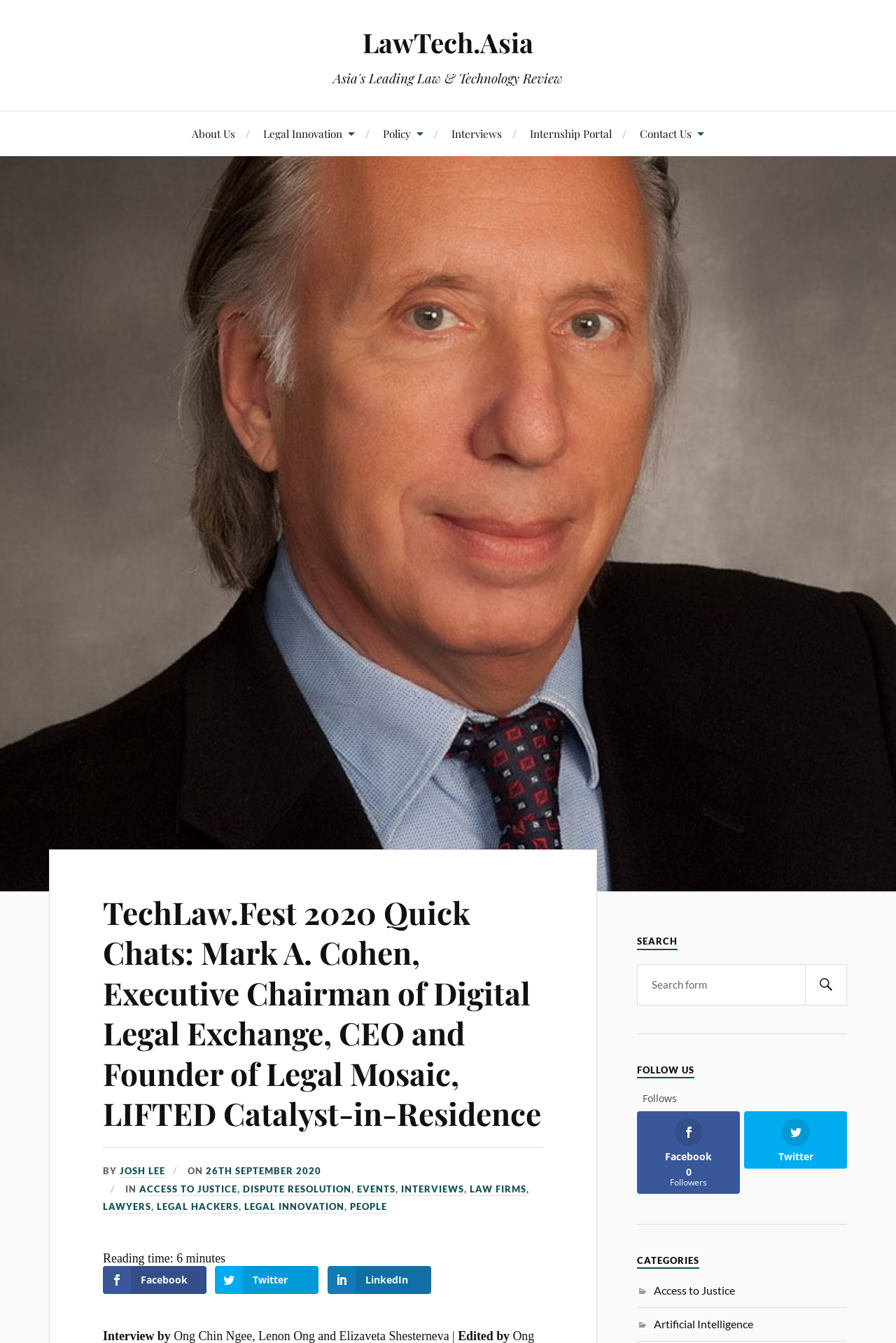Predict the bounding box coordinates of the area that should be clicked to accomplish the following instruction: "Search for something". The bounding box coordinates should consist of four float numbers between 0 and 1, i.e., [left, top, right, bottom].

[0.711, 0.718, 0.945, 0.748]